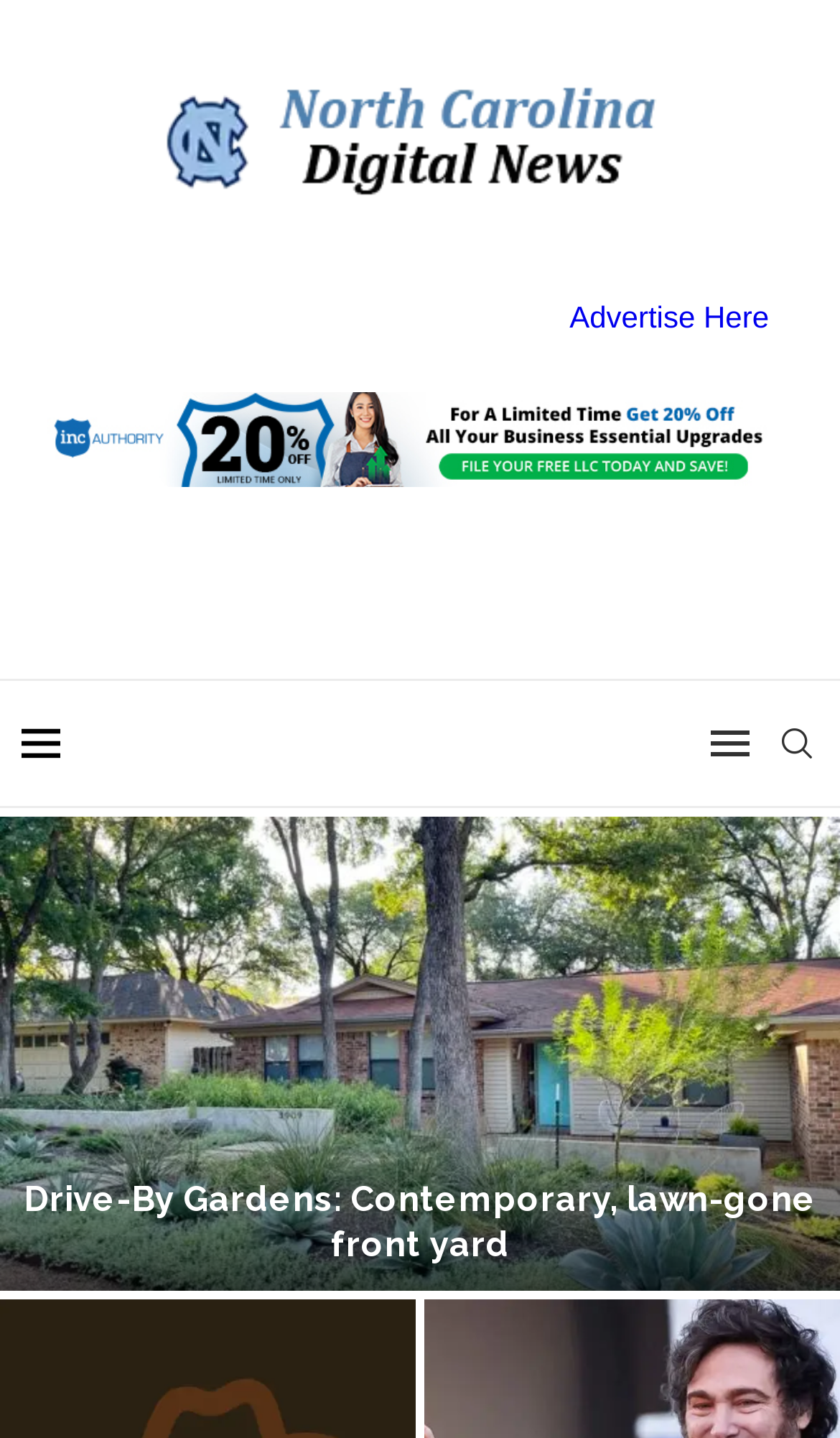Please give a succinct answer to the question in one word or phrase:
What is the function of the link 'Search'?

Search function